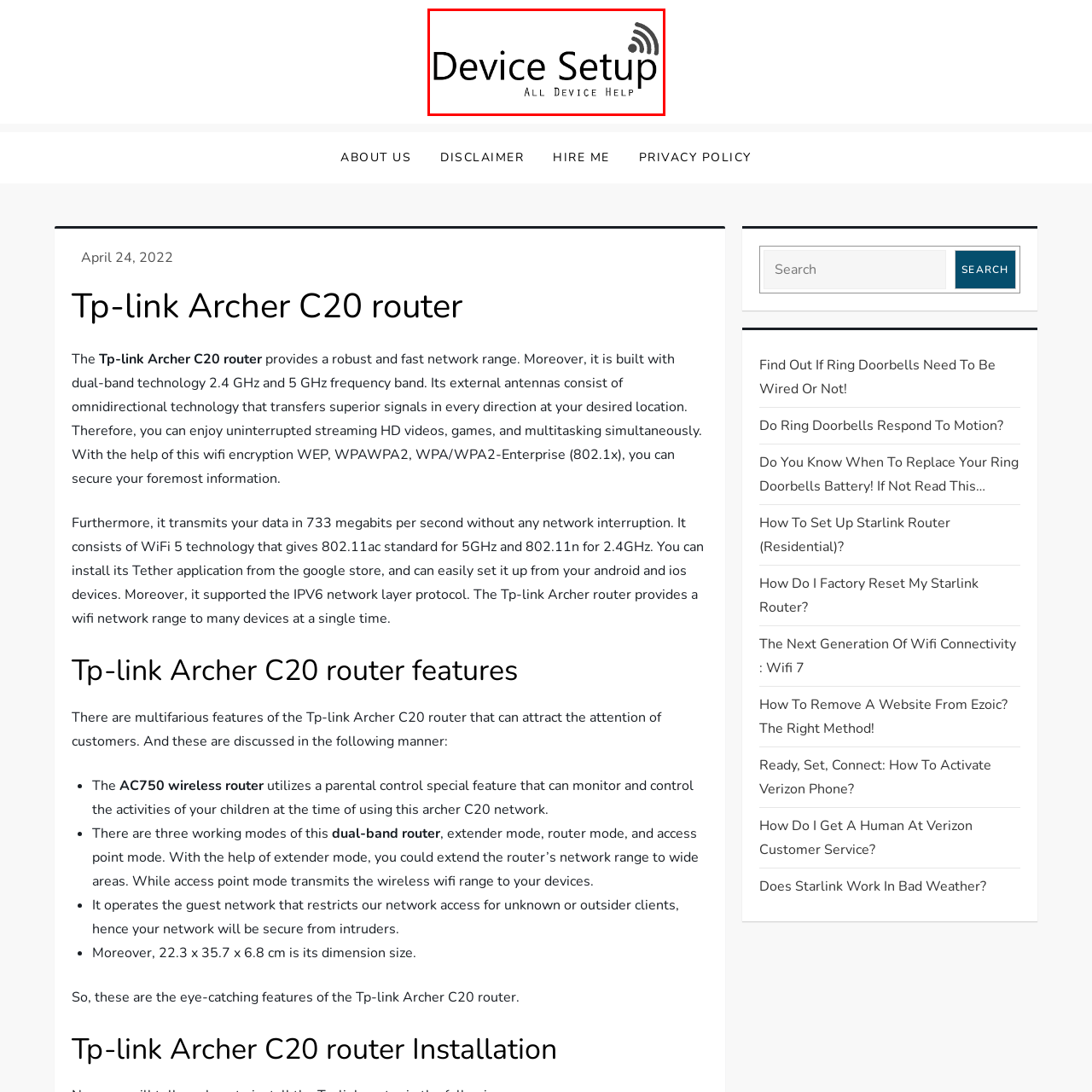Inspect the image within the red box and provide a detailed and thorough answer to the following question: What does the stylized Wi-Fi signal icon represent?

The stylized Wi-Fi signal icon, which is a design element accompanying the 'Device Setup' logo, reinforces the theme of connectivity and technological support, indicating that the service aims to streamline the process of connecting devices to the internet or each other.